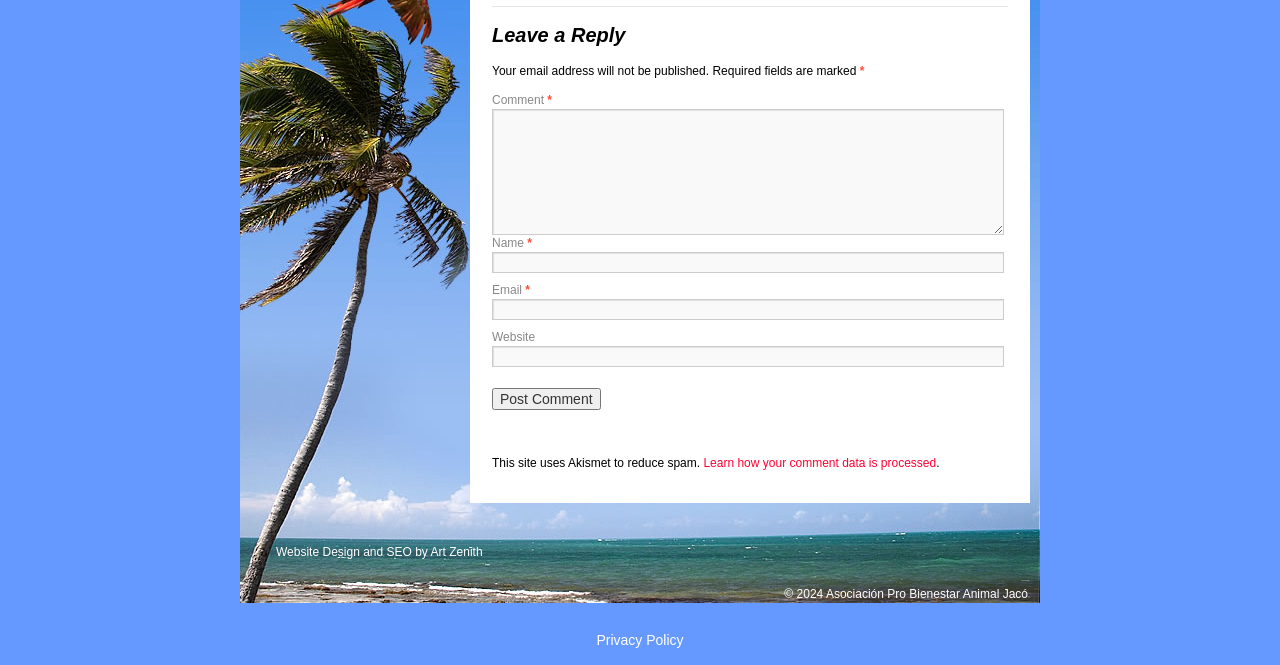Is a website field required to post a comment?
Please provide a comprehensive answer to the question based on the webpage screenshot.

The website field is not marked with an asterisk (*) and is therefore not required to post a comment, unlike the name, email, and comment fields.